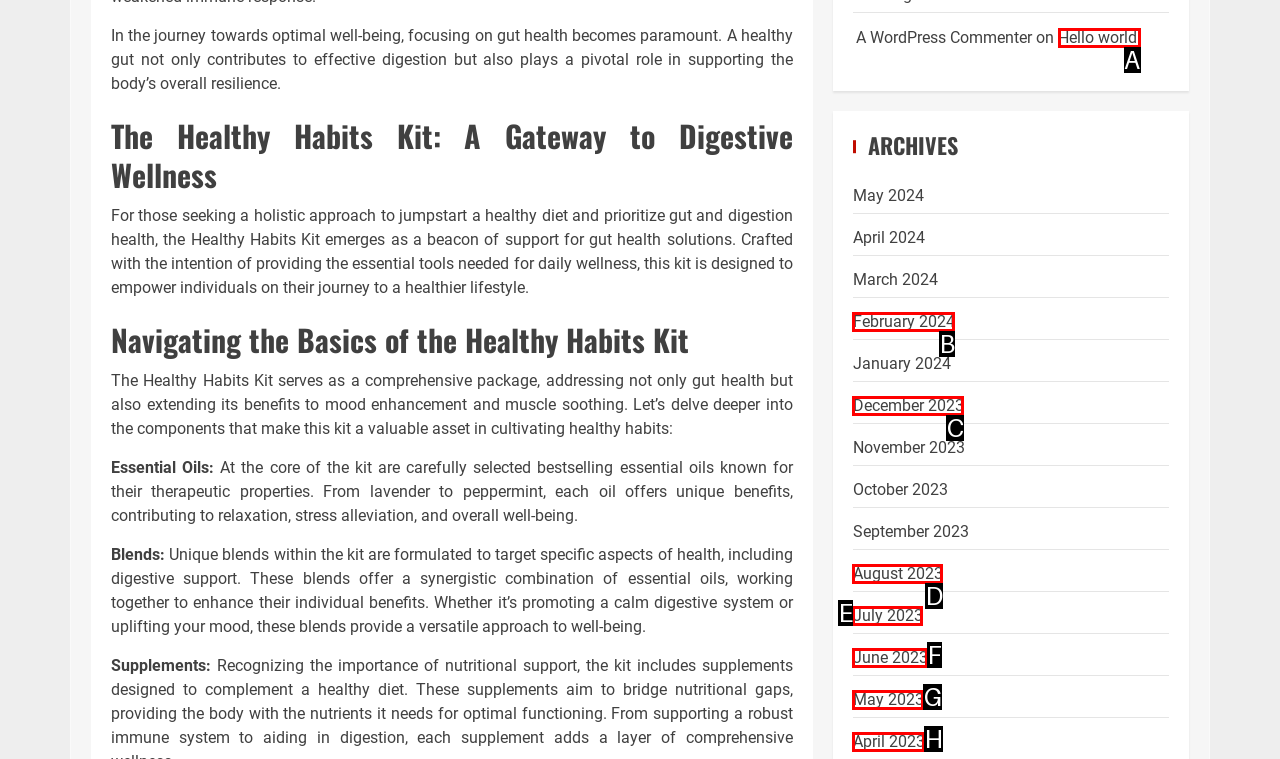Select the letter of the UI element you need to click to complete this task: Click on 'Hello world!' link.

A